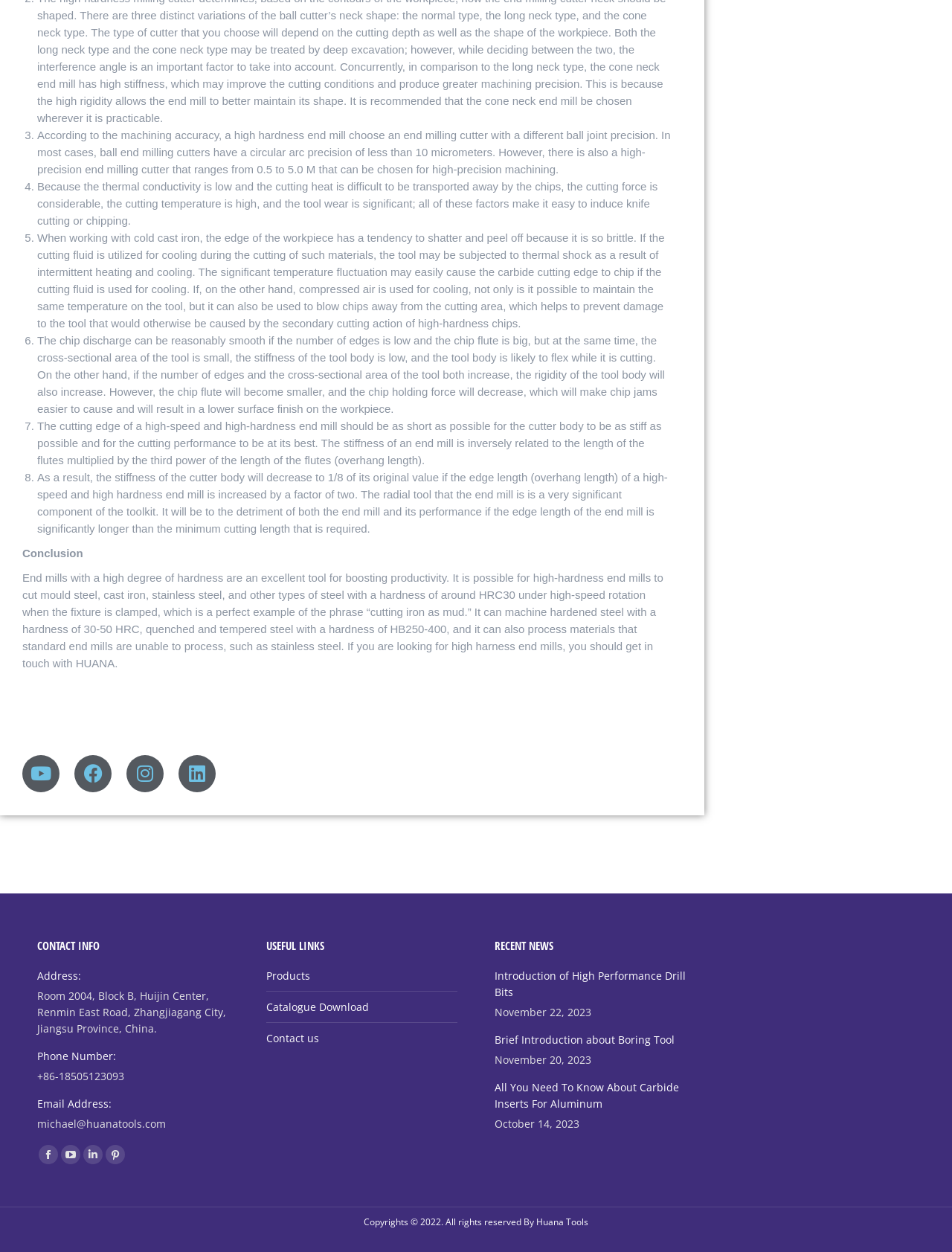Please determine the bounding box coordinates of the section I need to click to accomplish this instruction: "Click the Facebook link".

[0.078, 0.603, 0.117, 0.633]